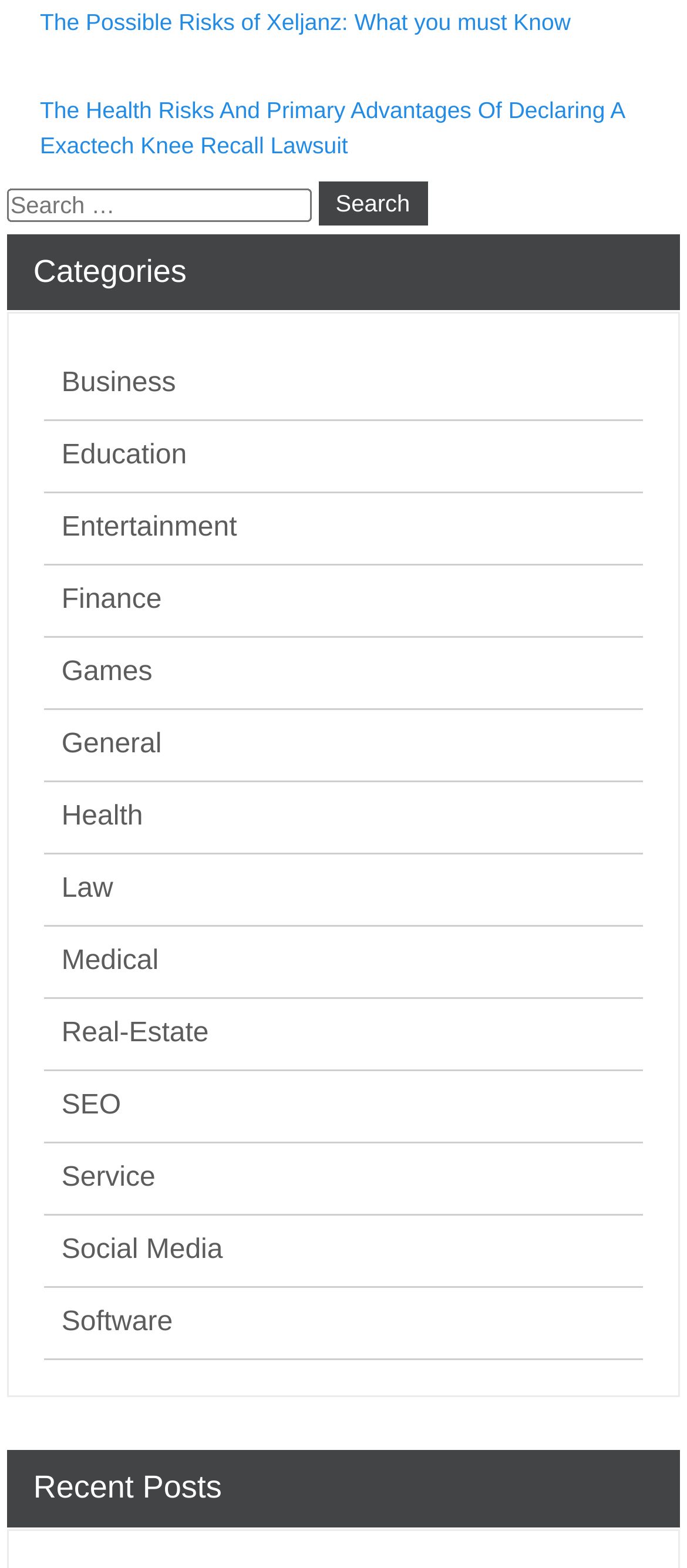Bounding box coordinates are specified in the format (top-left x, top-left y, bottom-right x, bottom-right y). All values are floating point numbers bounded between 0 and 1. Please provide the bounding box coordinate of the region this sentence describes: Real-Estate

[0.089, 0.649, 0.304, 0.671]